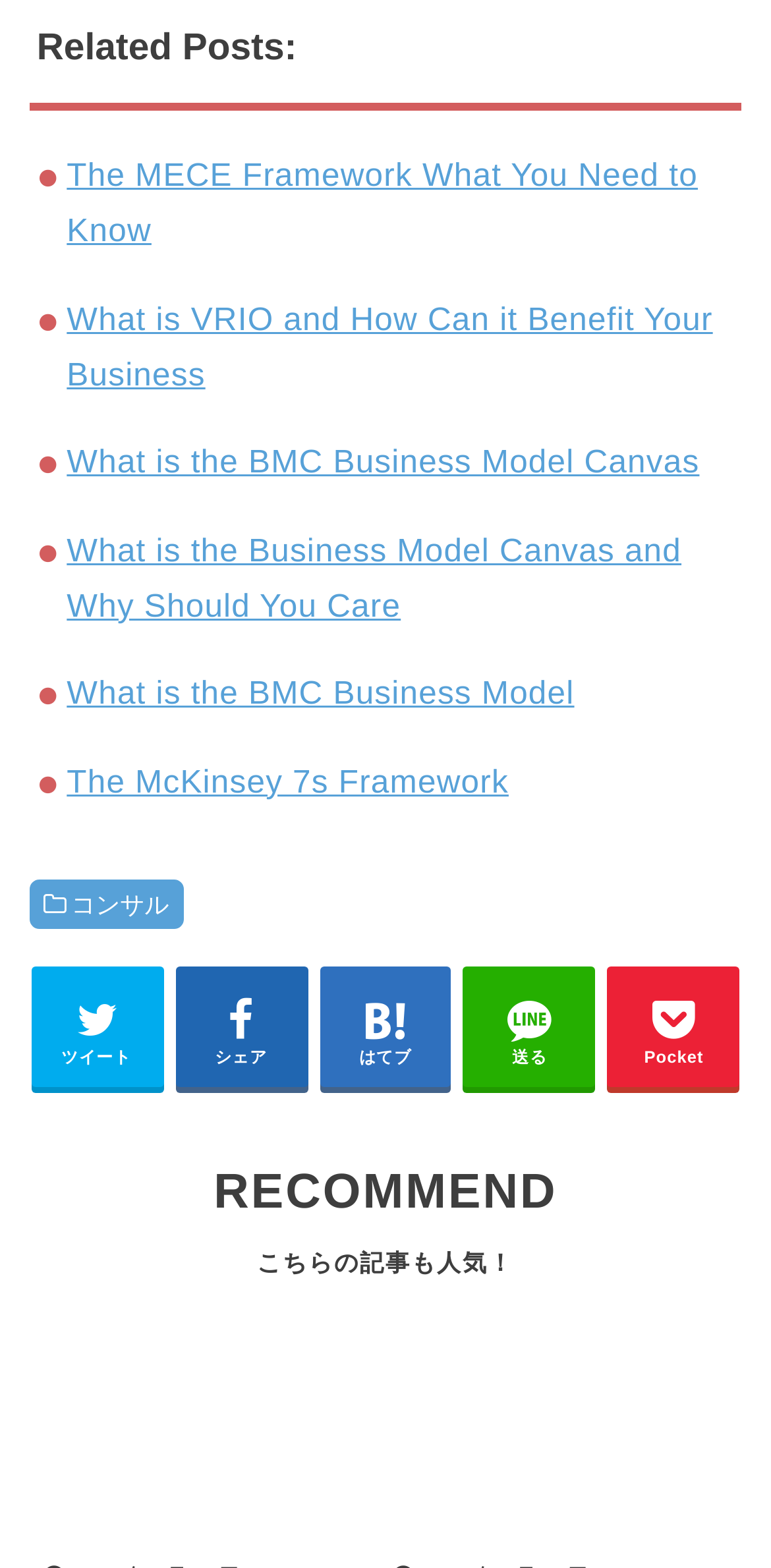Refer to the image and answer the question with as much detail as possible: What is the language of the webpage?

The presence of Japanese characters, such as 'コンサル' and 'ツイート', suggests that the language of the webpage is Japanese. Additionally, the text 'こちらの記事も人気！' is also in Japanese.